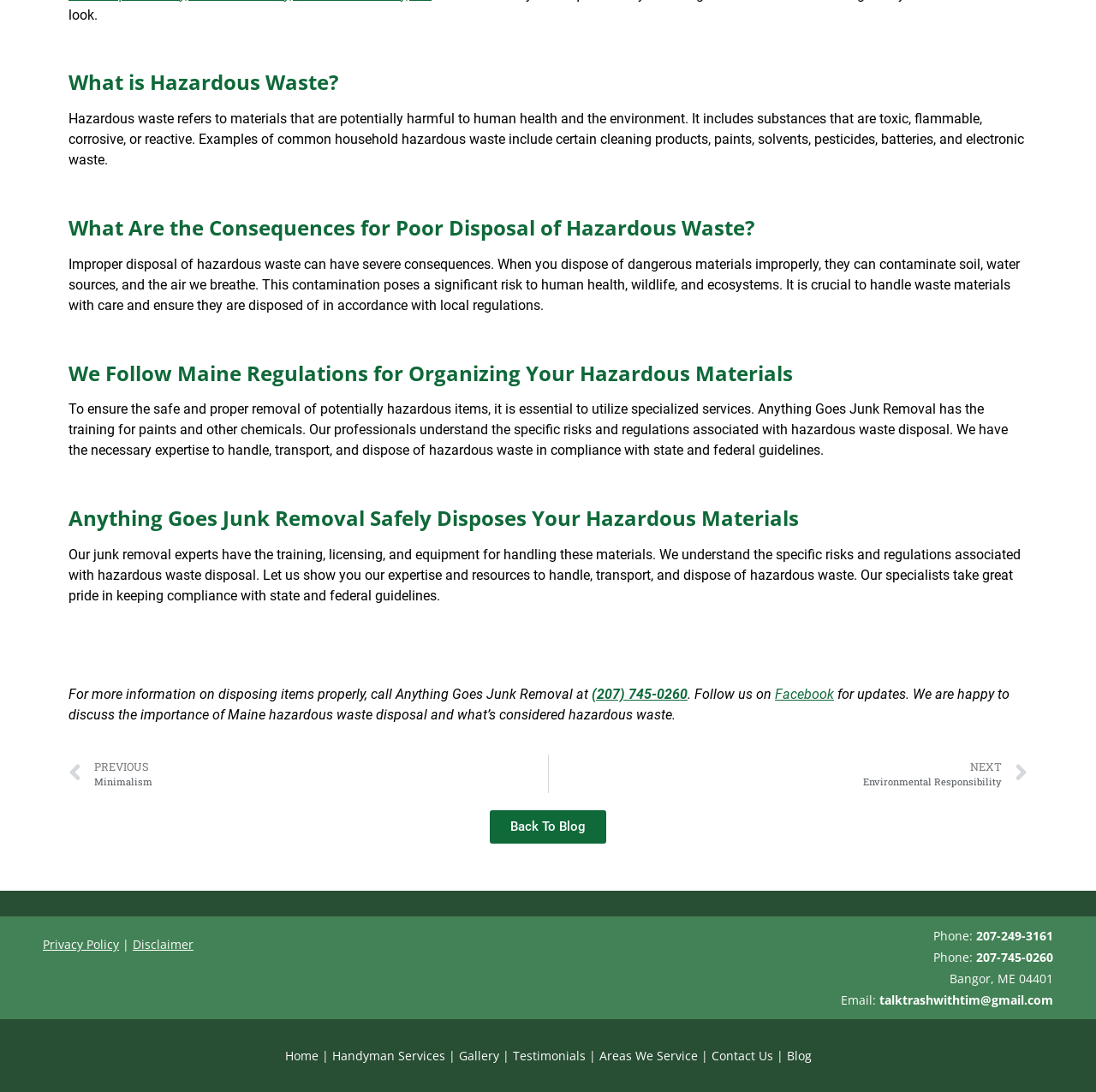Please mark the clickable region by giving the bounding box coordinates needed to complete this instruction: "Go to the next blog post".

[0.5, 0.691, 0.938, 0.727]